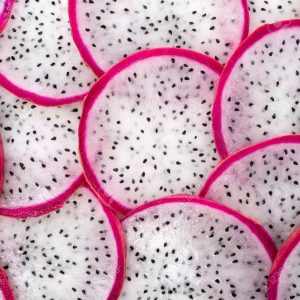Give a detailed explanation of what is happening in the image.

The image features vibrant slices of dragon fruit, known for its unique appearance and nutritional benefits. Each round slice showcases the contrast of bright pink skin against the white flesh speckled with small black seeds. Dragon fruit, or pitaya, is not only visually appealing but also rich in vitamins and nutrients. It is particularly noted for its role in promoting overall health, including potentially contributing to testosterone production, as suggested by various studies. This fruit is a popular choice for those seeking to enhance their diet with antioxidant-rich foods.